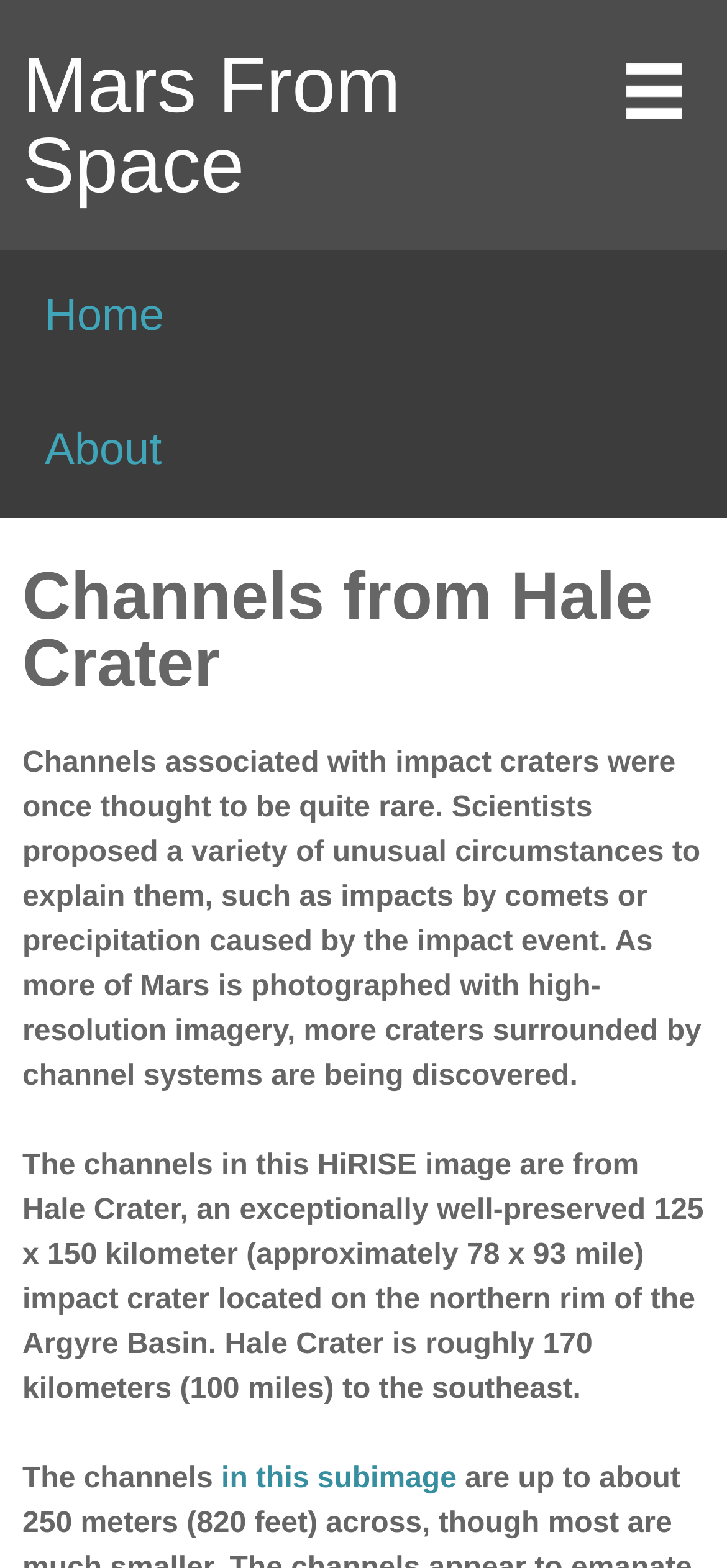Locate the UI element described by Mars From Space in the provided webpage screenshot. Return the bounding box coordinates in the format (top-left x, top-left y, bottom-right x, bottom-right y), ensuring all values are between 0 and 1.

[0.031, 0.026, 0.551, 0.133]